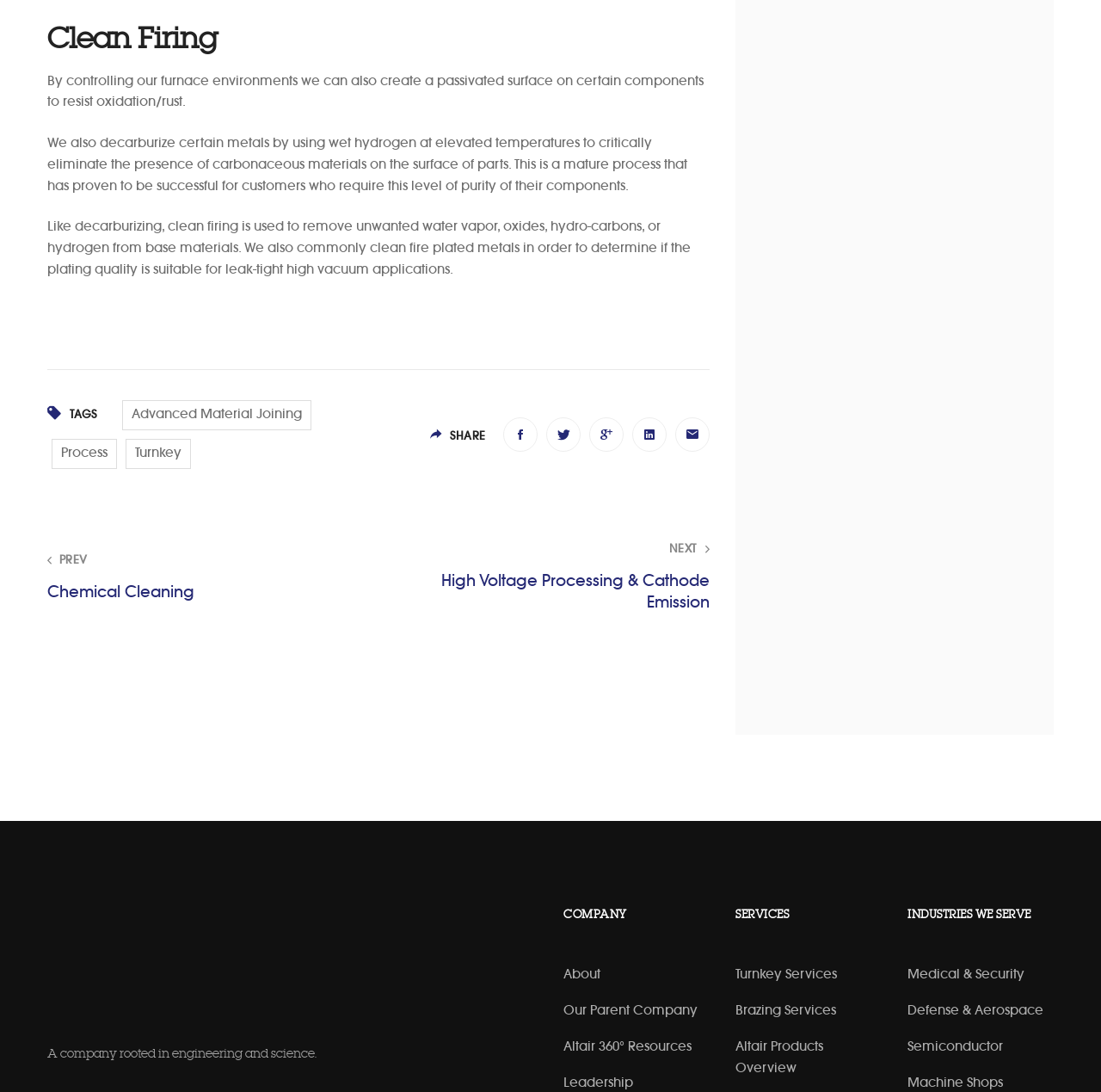Identify the bounding box coordinates for the UI element described as follows: General Inquiries. Use the format (top-left x, top-left y, bottom-right x, bottom-right y) and ensure all values are floating point numbers between 0 and 1.

[0.688, 0.077, 0.937, 0.116]